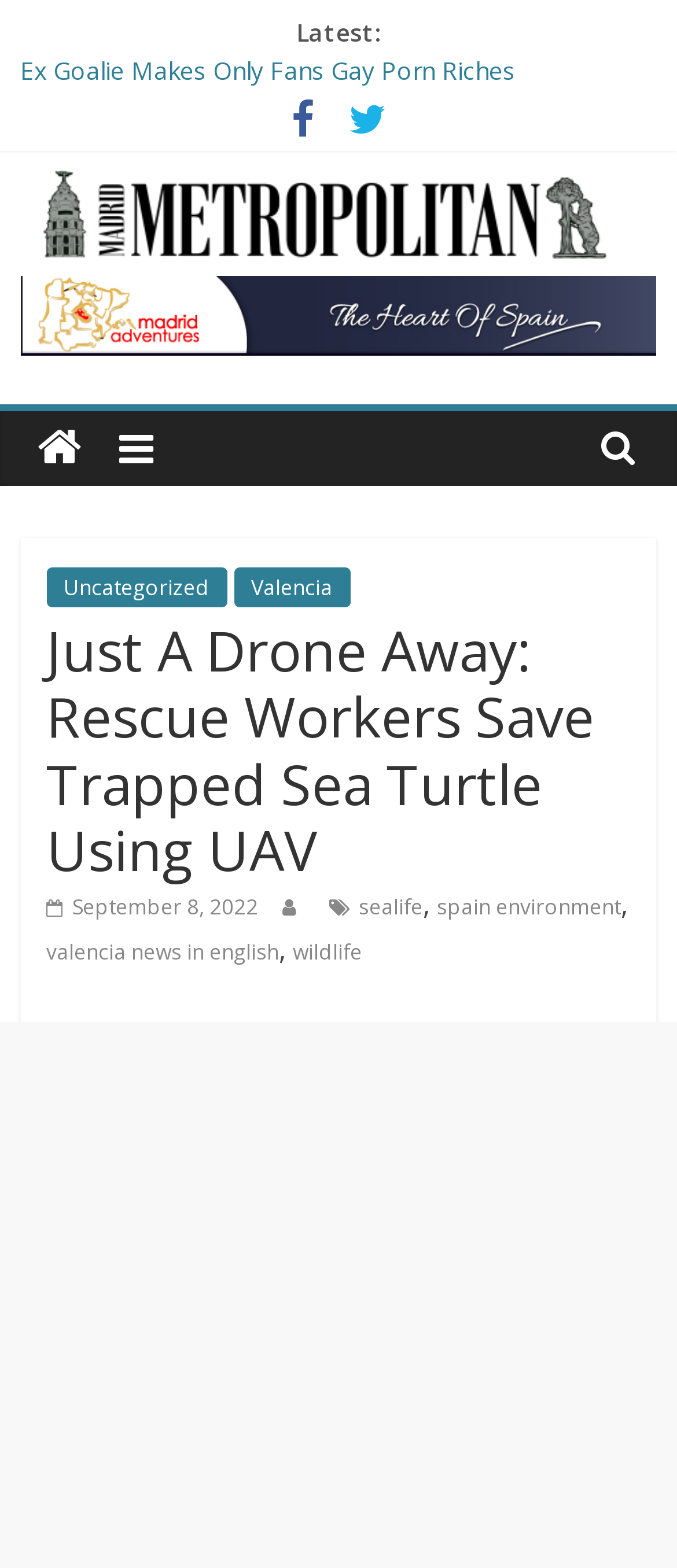Please identify the bounding box coordinates of the clickable element to fulfill the following instruction: "Read about wildlife". The coordinates should be four float numbers between 0 and 1, i.e., [left, top, right, bottom].

[0.433, 0.598, 0.535, 0.616]